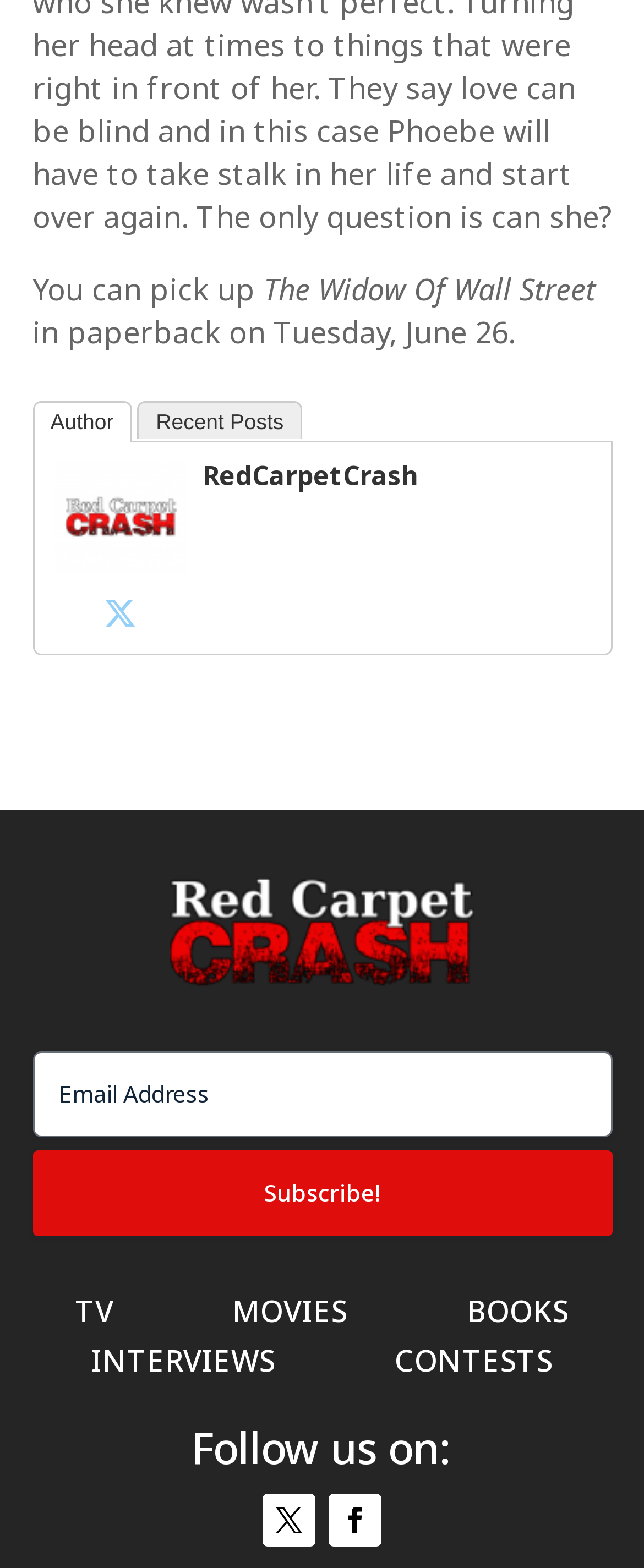Specify the bounding box coordinates for the region that must be clicked to perform the given instruction: "Enter email address".

[0.05, 0.67, 0.95, 0.725]